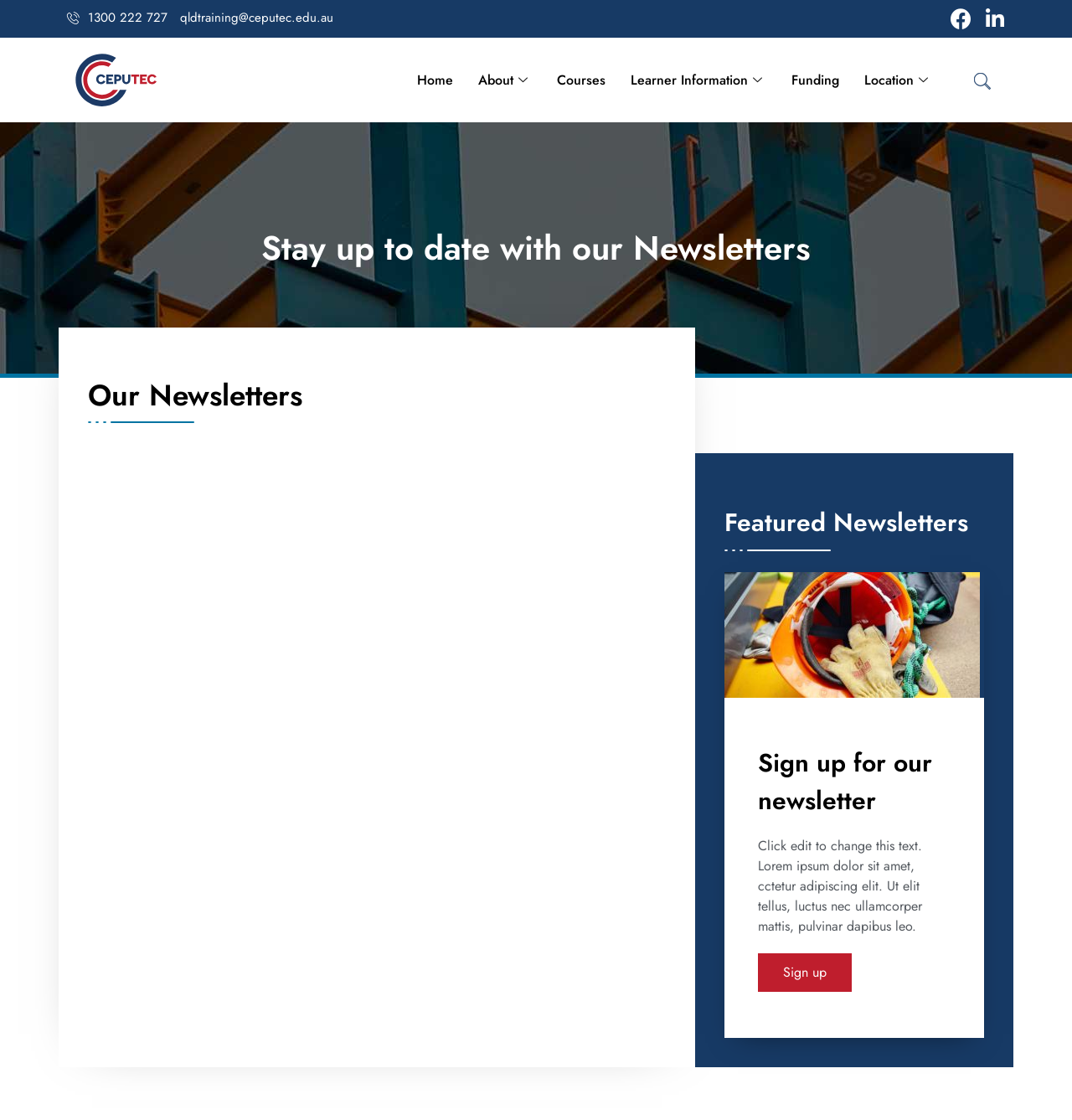What is the name of the organization?
Please answer the question as detailed as possible.

I found the organization's logo at the top of the webpage, which says 'CEPUTEC Logo'. This suggests that the name of the organization is CEPUTEC.